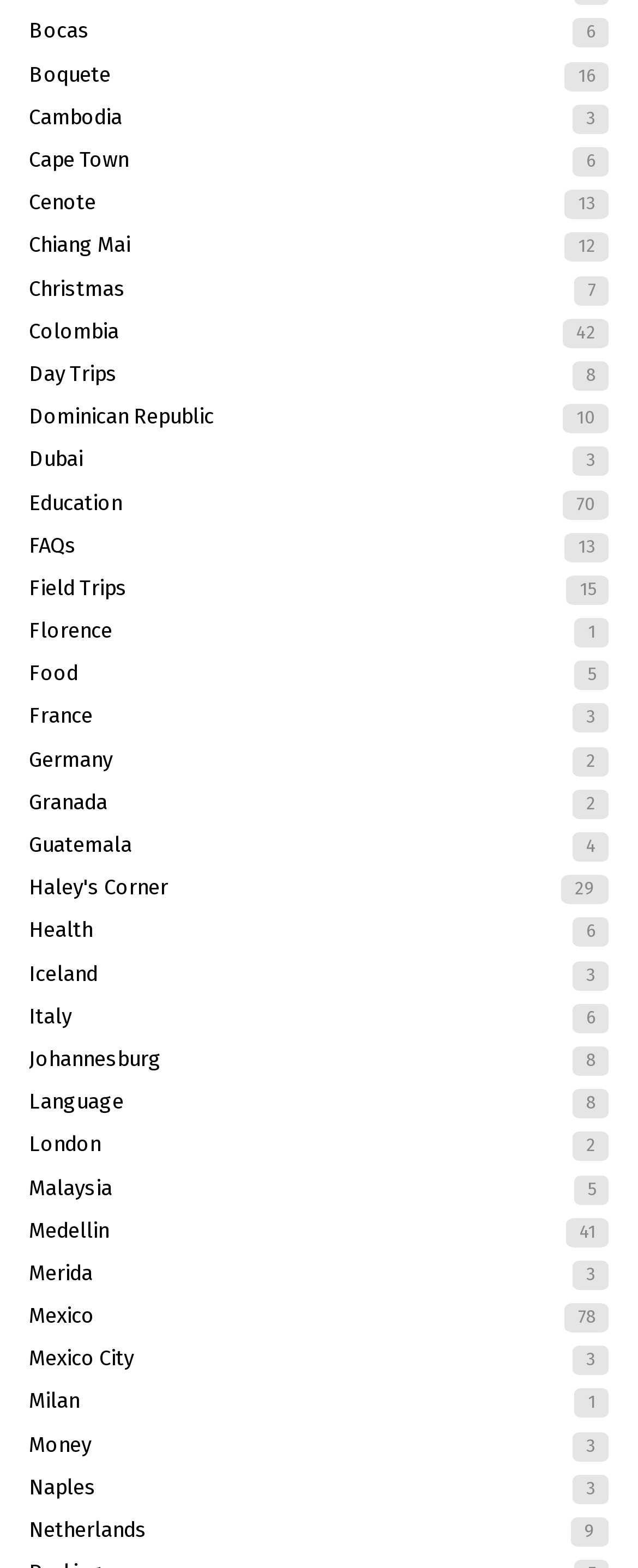Please reply to the following question with a single word or a short phrase:
What is the topic of 'Haley's Corner 29'?

Education